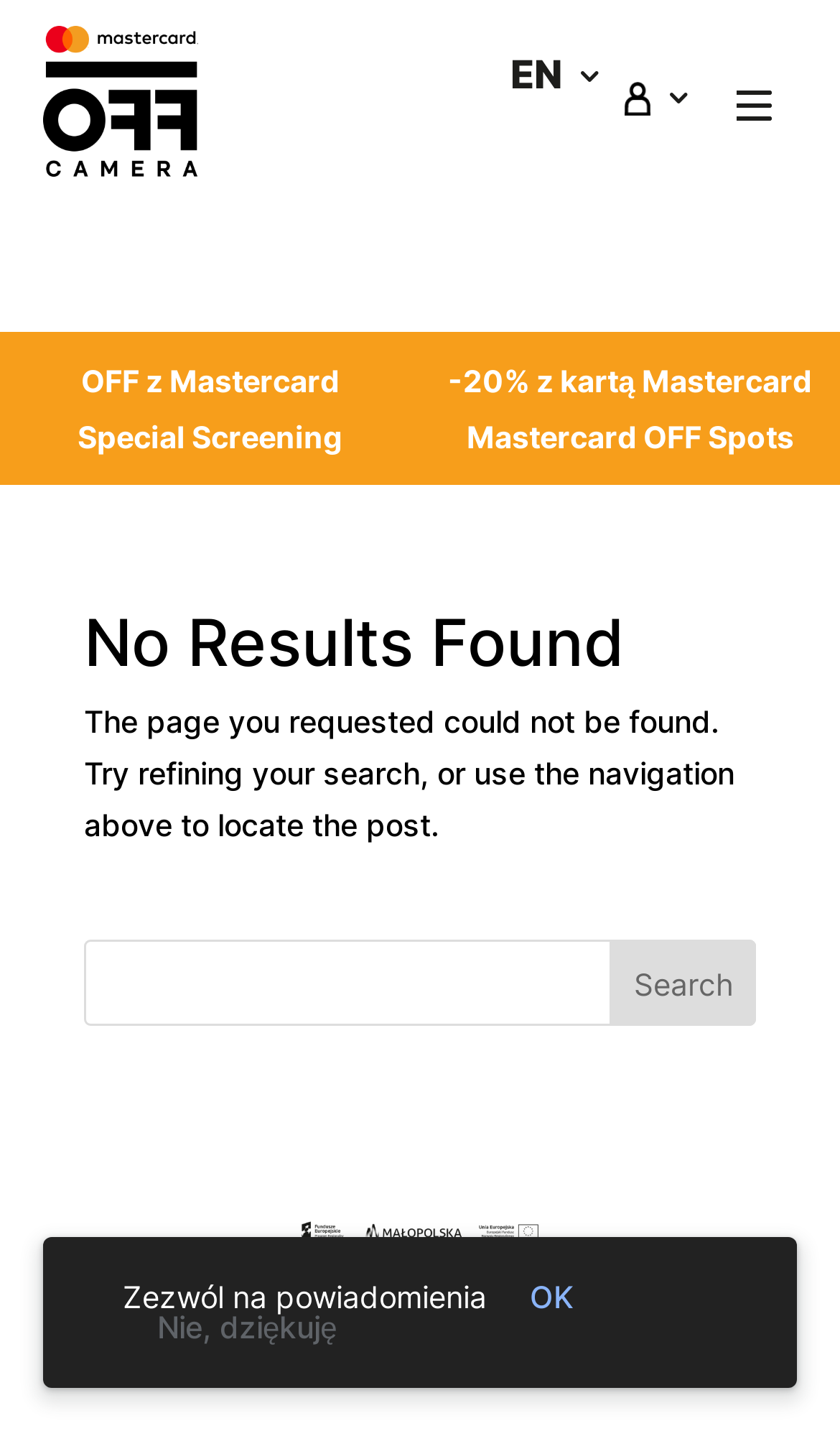Predict the bounding box of the UI element based on this description: "Special Screening".

[0.092, 0.292, 0.408, 0.318]